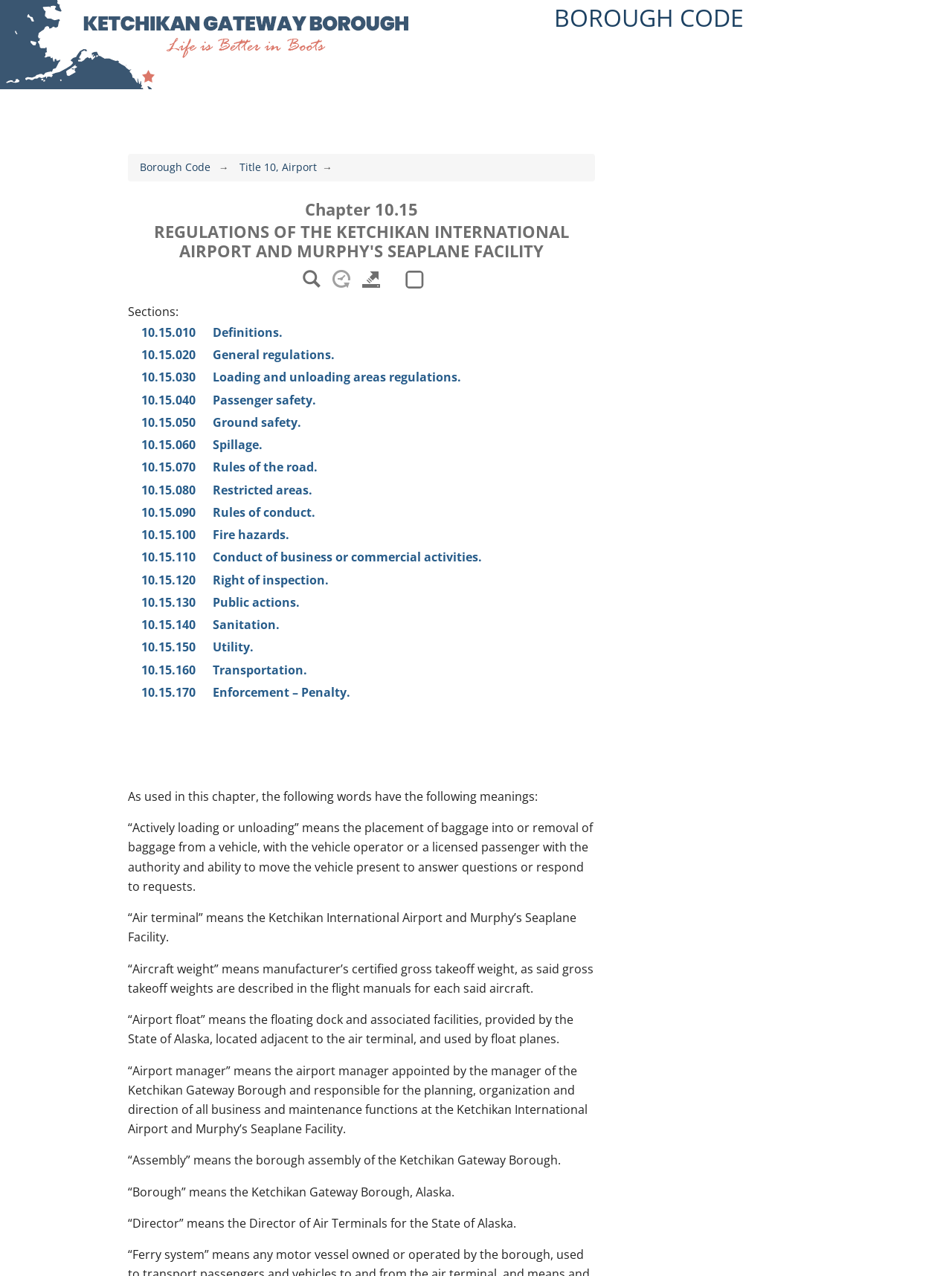Identify the bounding box coordinates of the clickable region necessary to fulfill the following instruction: "Learn how to use the features of this site.". The bounding box coordinates should be four float numbers between 0 and 1, i.e., [left, top, right, bottom].

[0.408, 0.0, 0.455, 0.032]